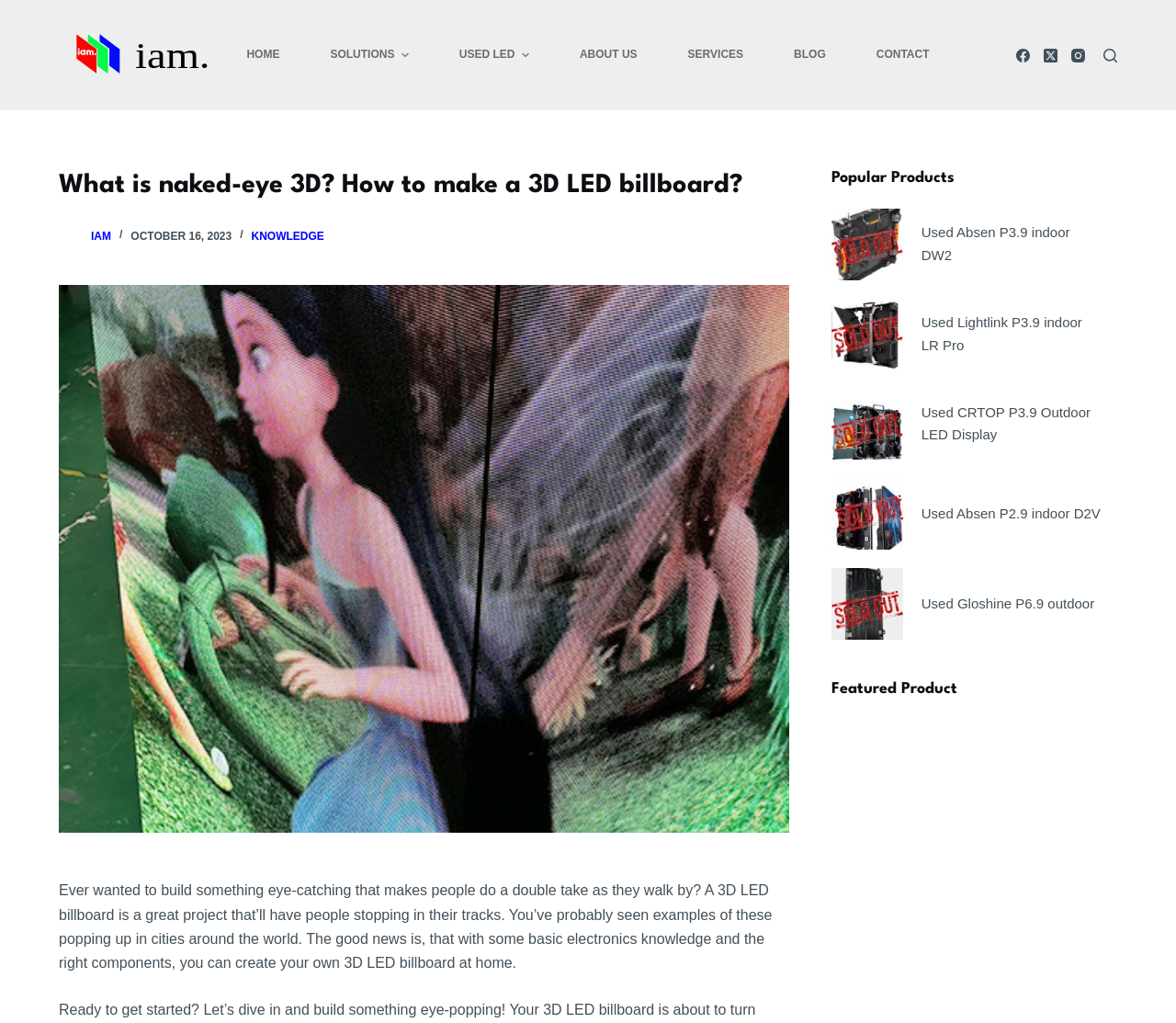What is the name of the company mentioned in the header? Look at the image and give a one-word or short phrase answer.

IAMLEDWALL